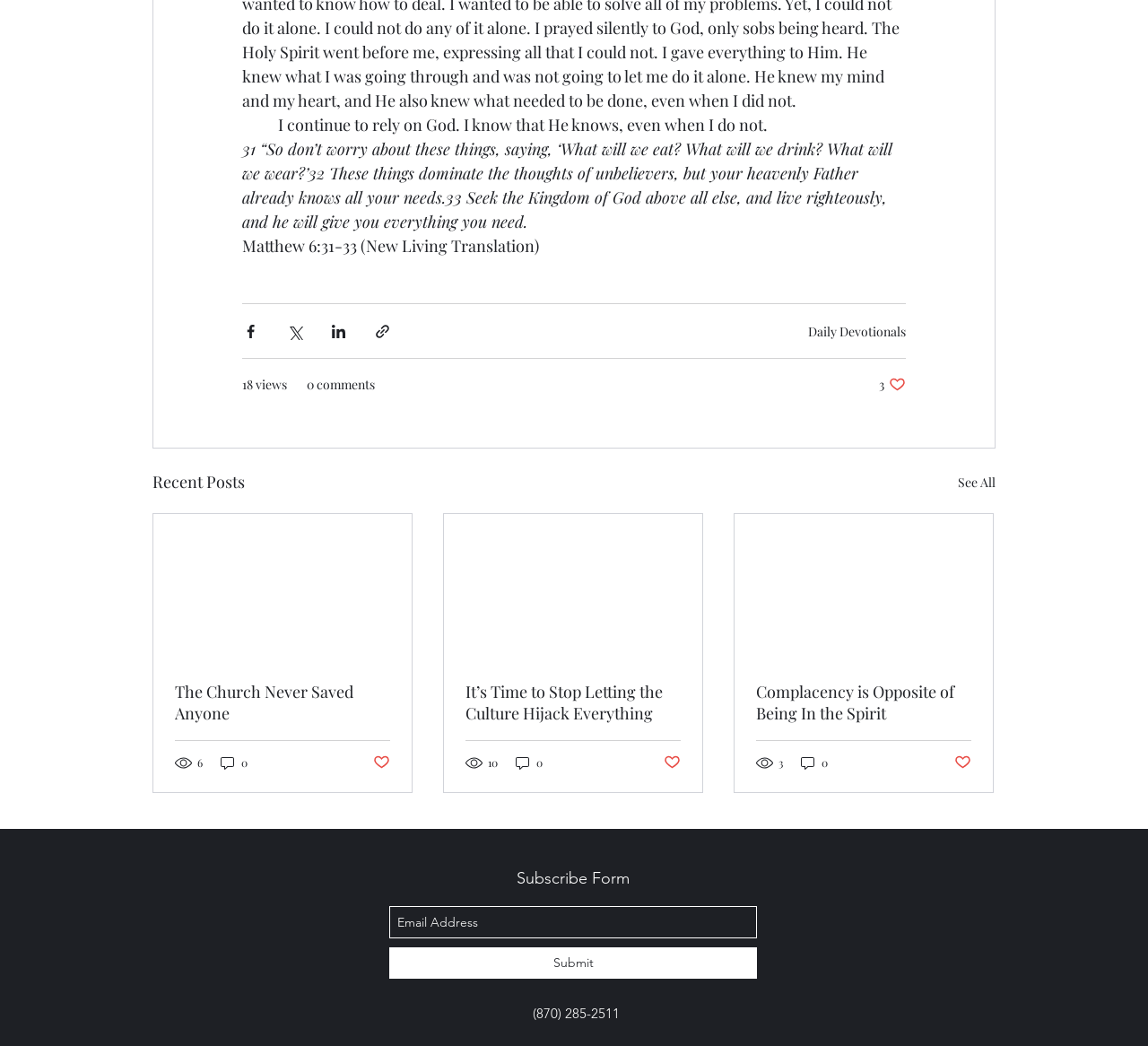Give a short answer using one word or phrase for the question:
What is the quote at the top of the page?

I continue to rely on God.